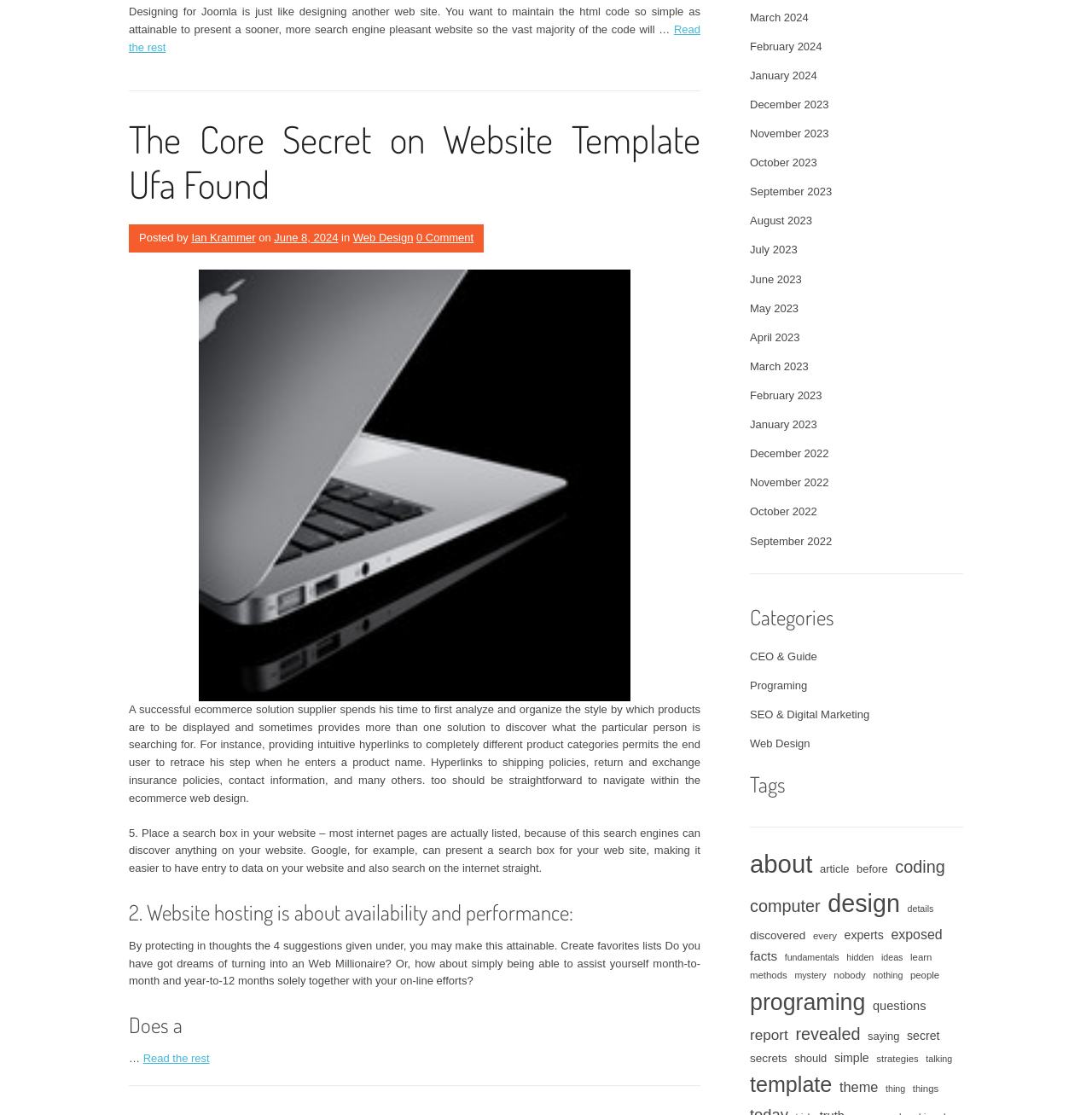Given the description of the UI element: "June 8, 2024", predict the bounding box coordinates in the form of [left, top, right, bottom], with each value being a float between 0 and 1.

[0.251, 0.207, 0.31, 0.219]